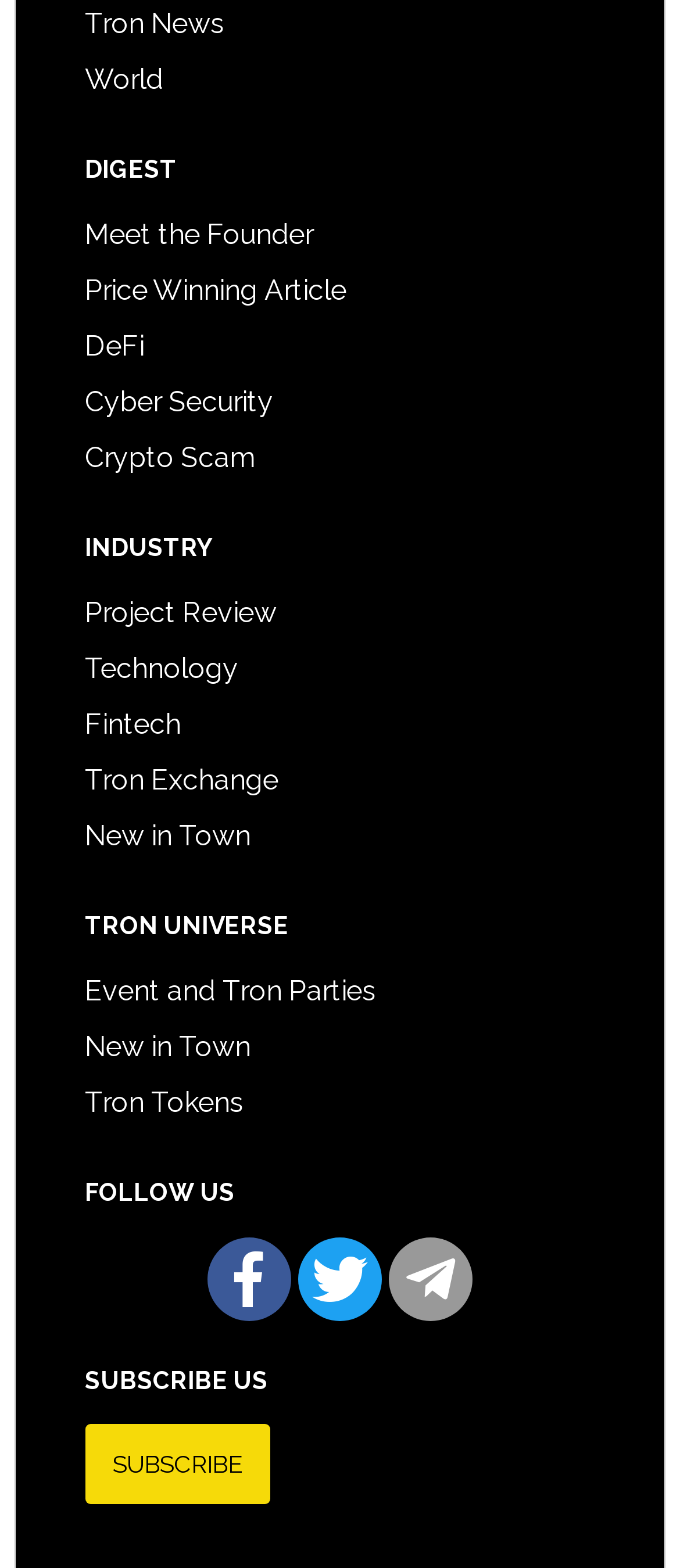Please specify the bounding box coordinates of the clickable region to carry out the following instruction: "Read Tron News". The coordinates should be four float numbers between 0 and 1, in the format [left, top, right, bottom].

[0.125, 0.005, 0.33, 0.026]